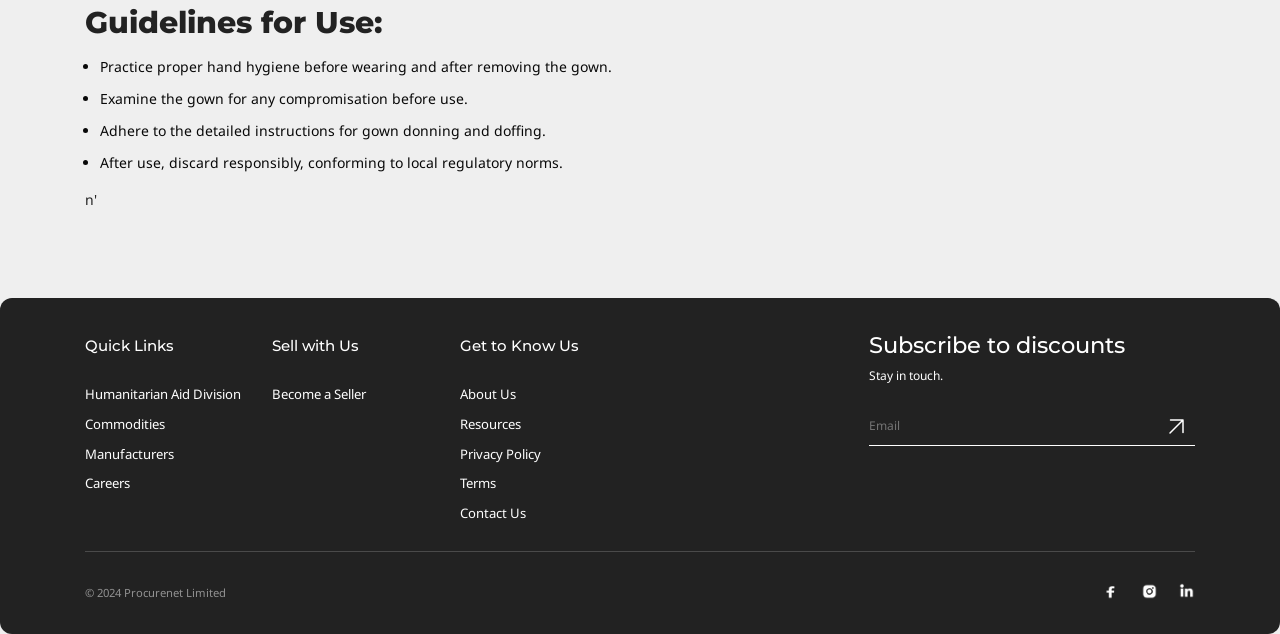Locate the bounding box of the UI element based on this description: "Careers". Provide four float numbers between 0 and 1 as [left, top, right, bottom].

[0.066, 0.748, 0.102, 0.776]